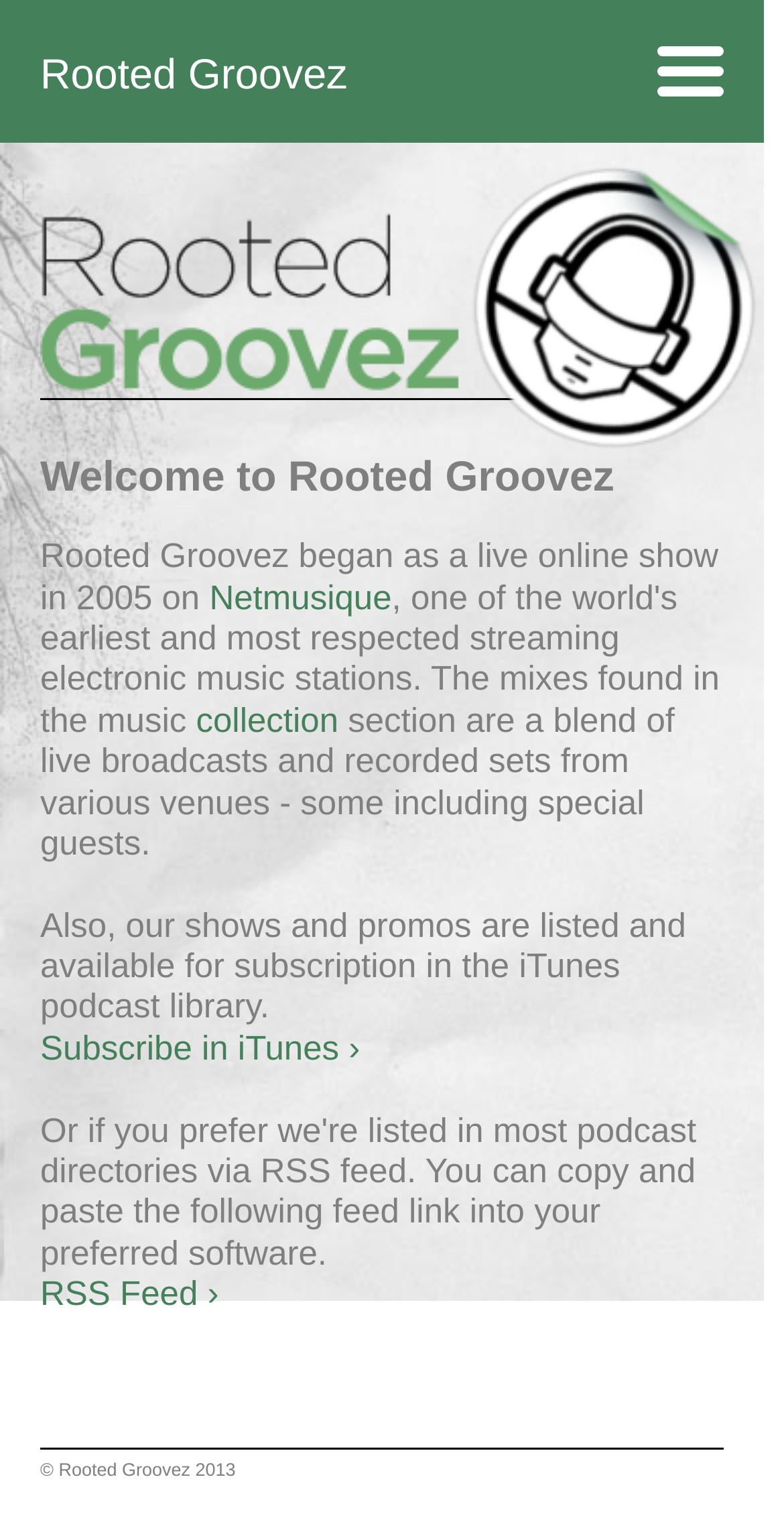Please predict the bounding box coordinates of the element's region where a click is necessary to complete the following instruction: "view RSS Feed". The coordinates should be represented by four float numbers between 0 and 1, i.e., [left, top, right, bottom].

[0.051, 0.842, 0.279, 0.864]